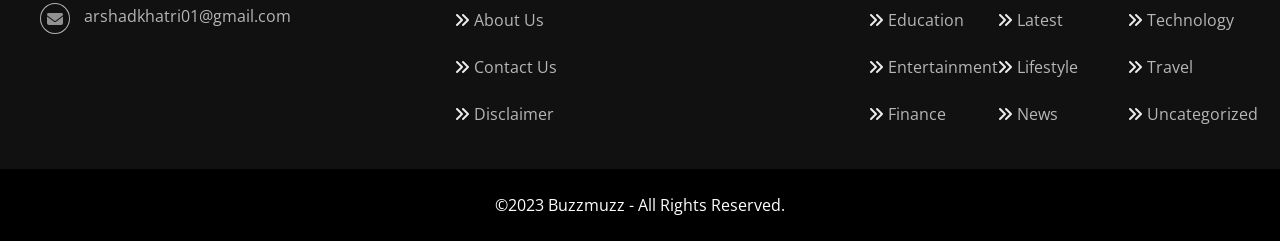How many links are displayed on the webpage?
Using the image as a reference, answer the question with a short word or phrase.

14